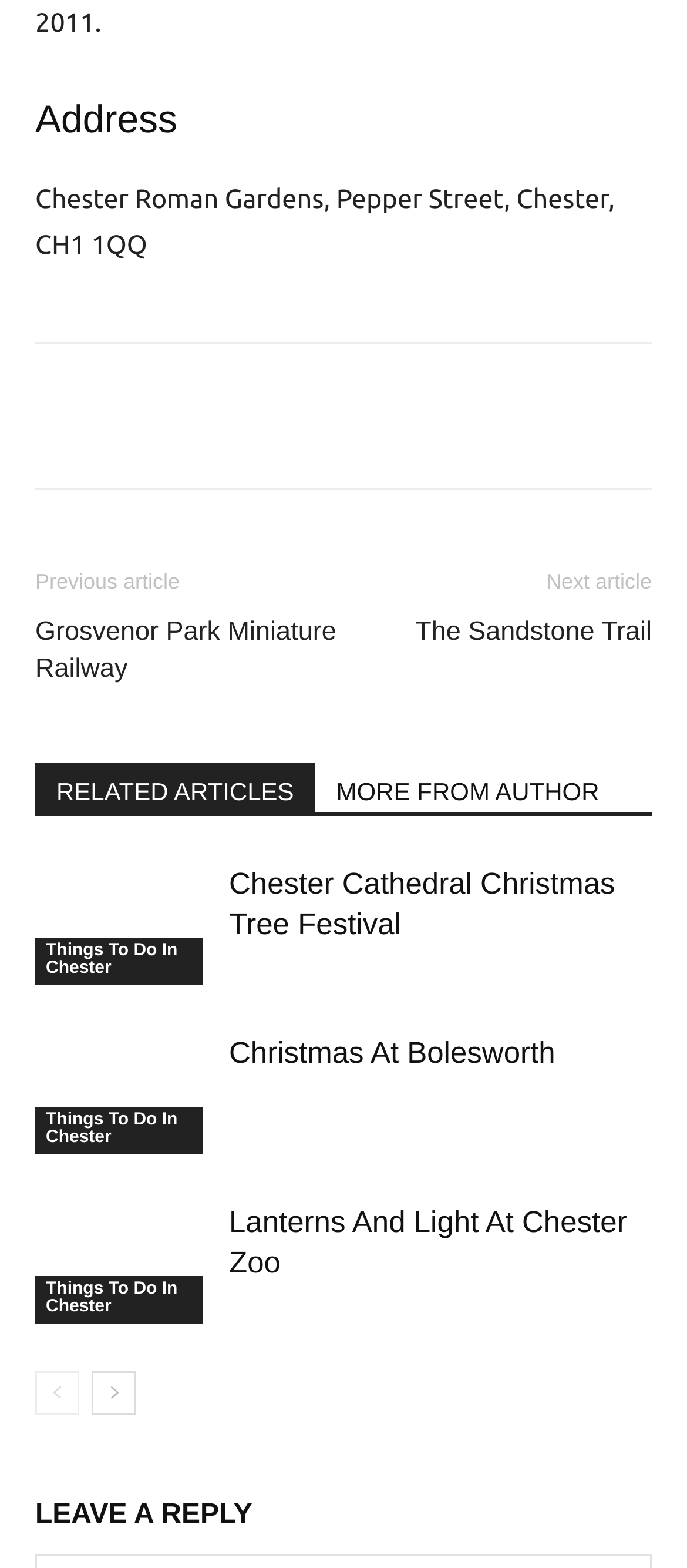Bounding box coordinates should be in the format (top-left x, top-left y, bottom-right x, bottom-right y) and all values should be floating point numbers between 0 and 1. Determine the bounding box coordinate for the UI element described as: Twitter

[0.331, 0.243, 0.433, 0.288]